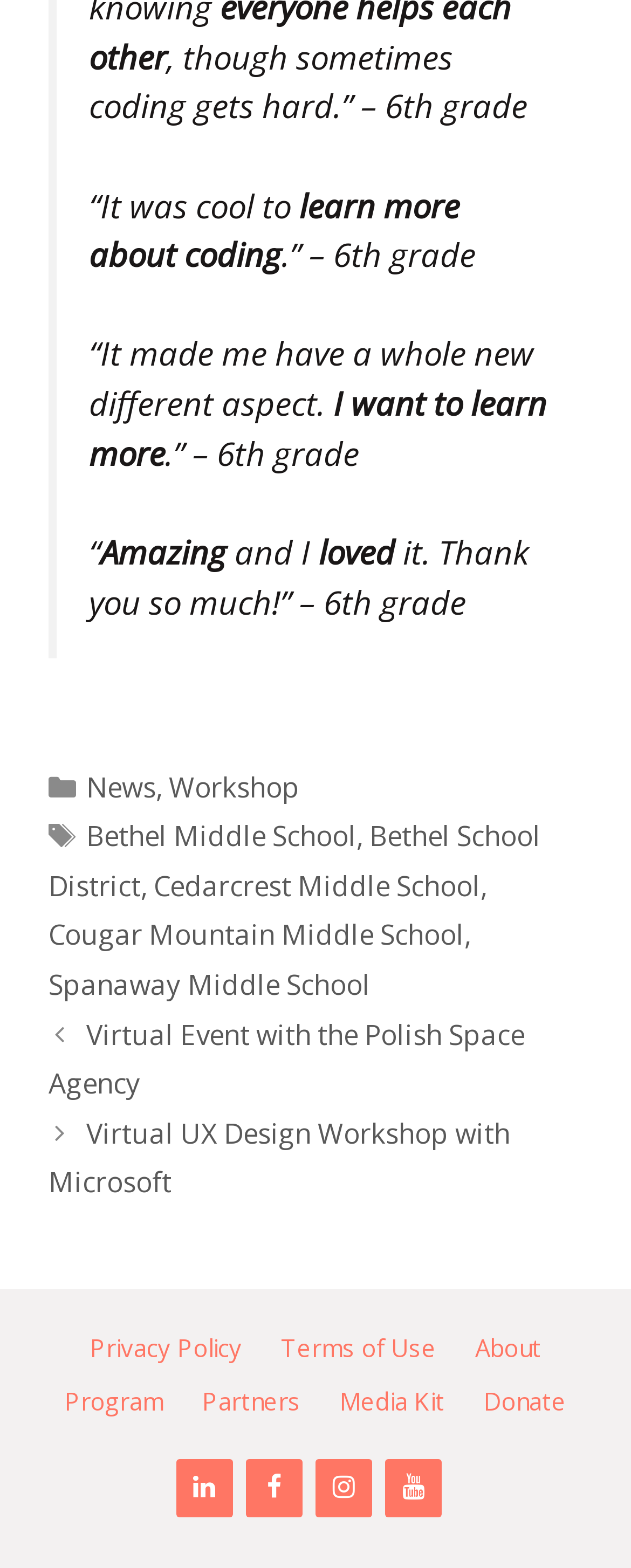Please specify the bounding box coordinates of the clickable region to carry out the following instruction: "Click on the 'News' category". The coordinates should be four float numbers between 0 and 1, in the format [left, top, right, bottom].

[0.136, 0.49, 0.247, 0.513]